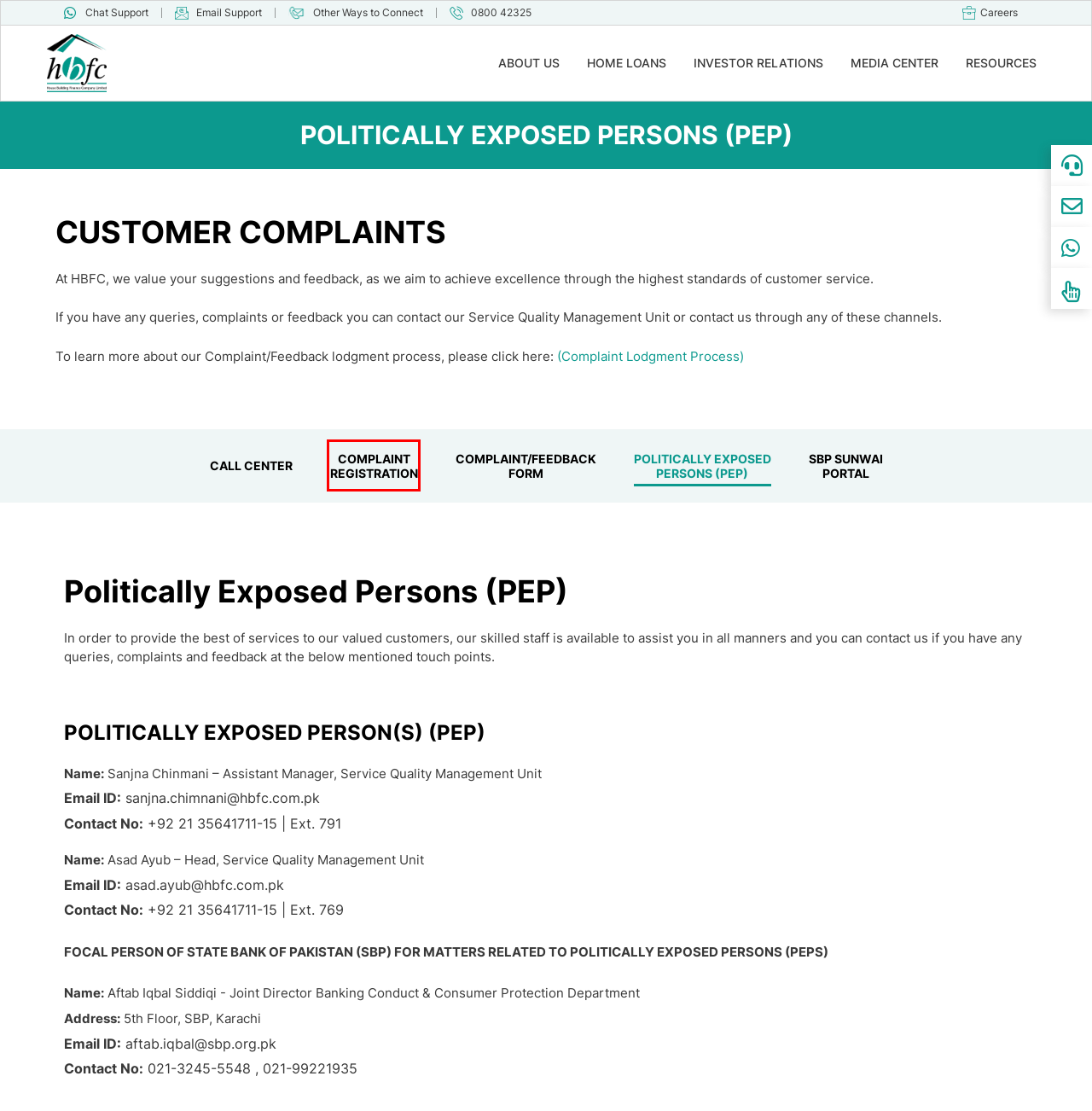Look at the screenshot of a webpage that includes a red bounding box around a UI element. Select the most appropriate webpage description that matches the page seen after clicking the highlighted element. Here are the candidates:
A. Home - House Building Finance Company - HBFC
B. Call Center - House Building Finance Company - HBFC
C. Contact Us - House Building Finance Company - HBFC
D. Complaint Registration - House Building Finance Company - HBFC
E. SBP Sunwai Portal - House Building Finance Company - HBFC
F. Complaint Feedback Form - House Building Finance Company - HBFC
G. About Us - House Building Finance Company - HBFC
H. Complaint Feedback Lodgment Process - House Building Finance Company - HBFC

D